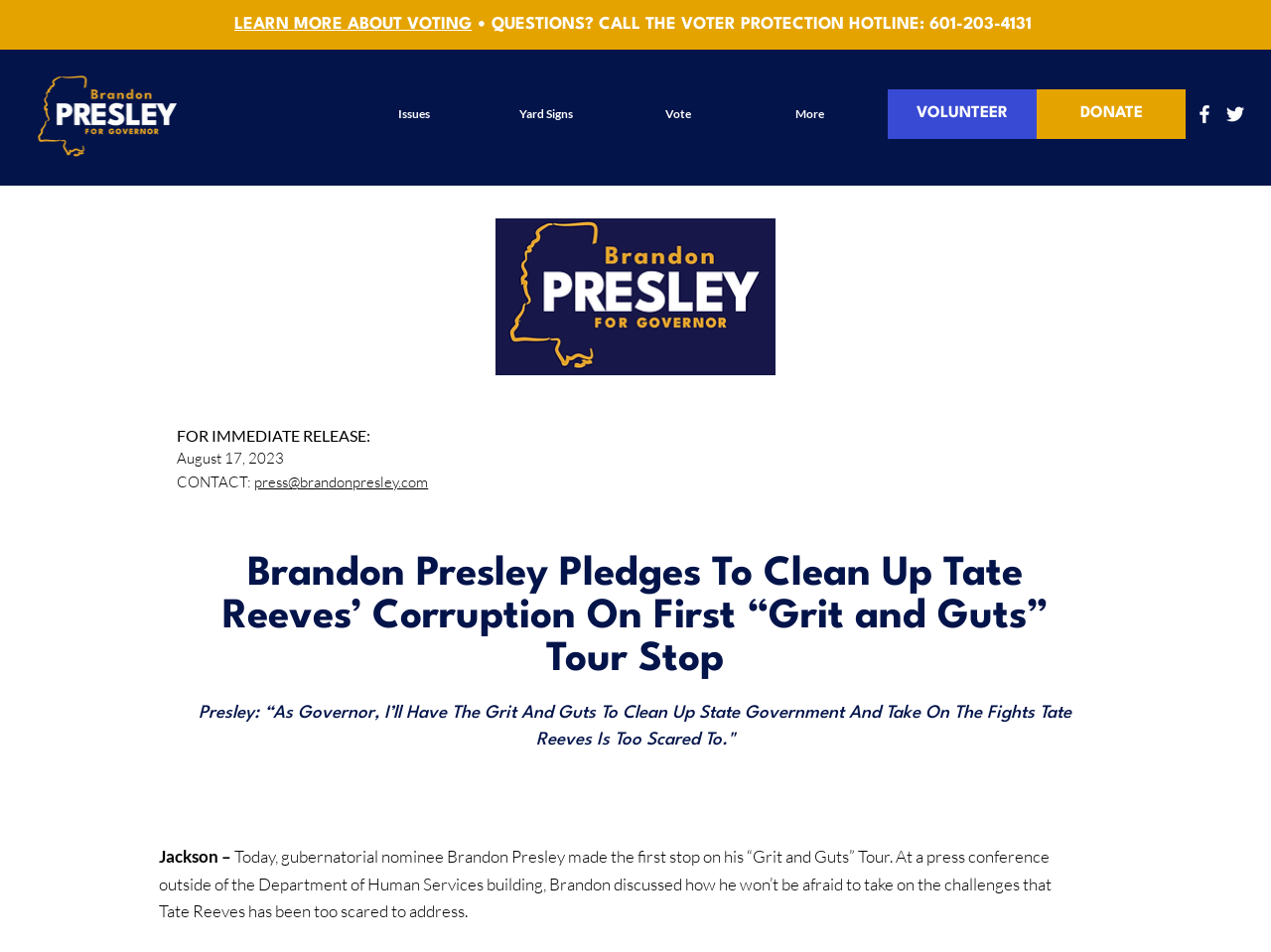Please determine the bounding box coordinates of the element to click in order to execute the following instruction: "Contact press team". The coordinates should be four float numbers between 0 and 1, specified as [left, top, right, bottom].

[0.2, 0.496, 0.337, 0.516]